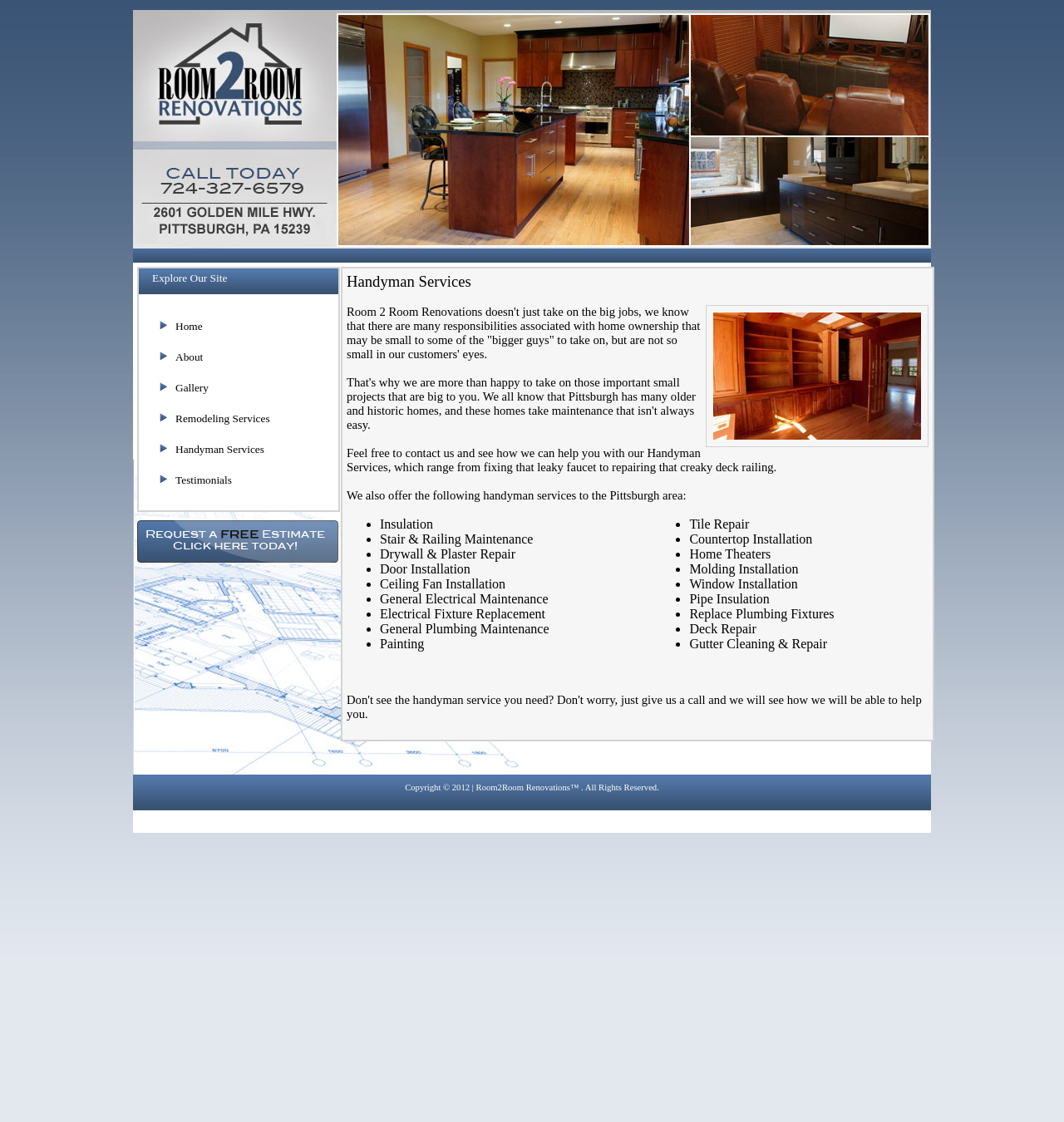Using the information in the image, give a comprehensive answer to the question: 
What is the copyright year of the webpage?

The copyright year of the webpage can be found at the bottom of the webpage, which says 'Copyright © 2012 | Room2Room Renovations™. All Rights Reserved'.